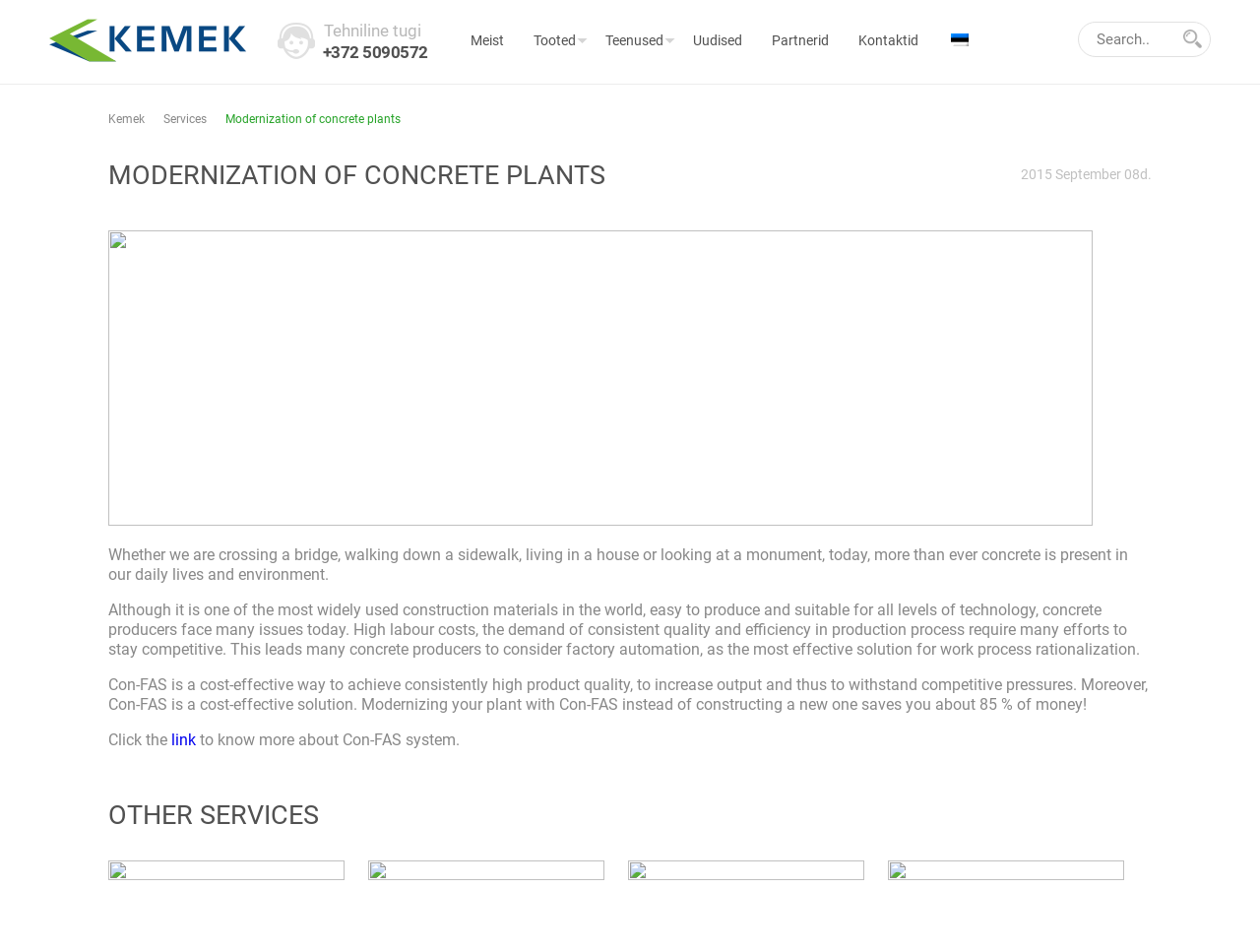What is the benefit of modernizing a plant with Con-FAS?
Craft a detailed and extensive response to the question.

According to the text, modernizing a plant with Con-FAS instead of constructing a new one saves about 85% of money, making it a cost-effective solution.